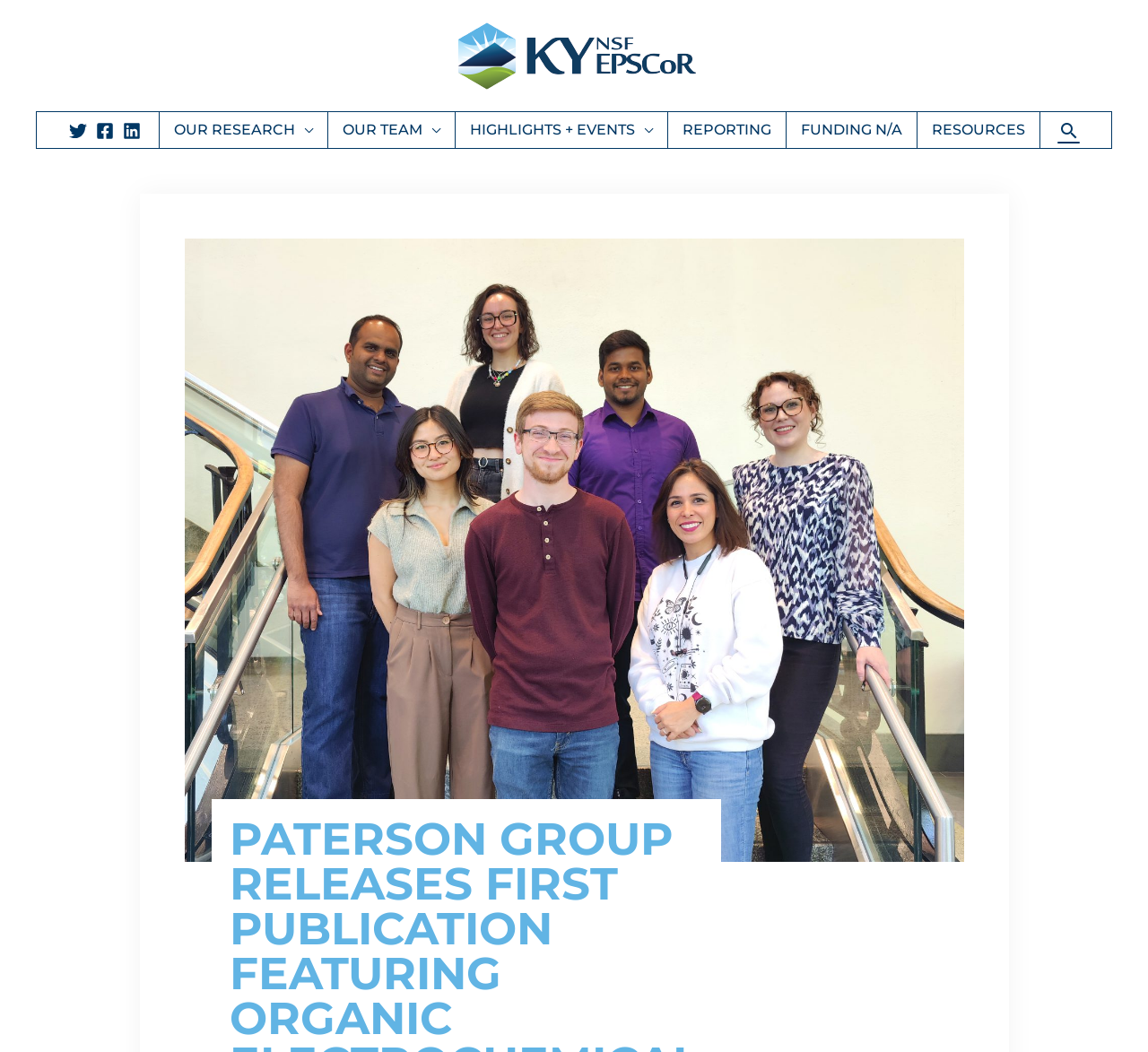What is the headline of the webpage?

PATERSON GROUP RELEASES FIRST PUBLICATION FEATURING ORGANIC ELECTROCHEMICAL TRANSISTORS